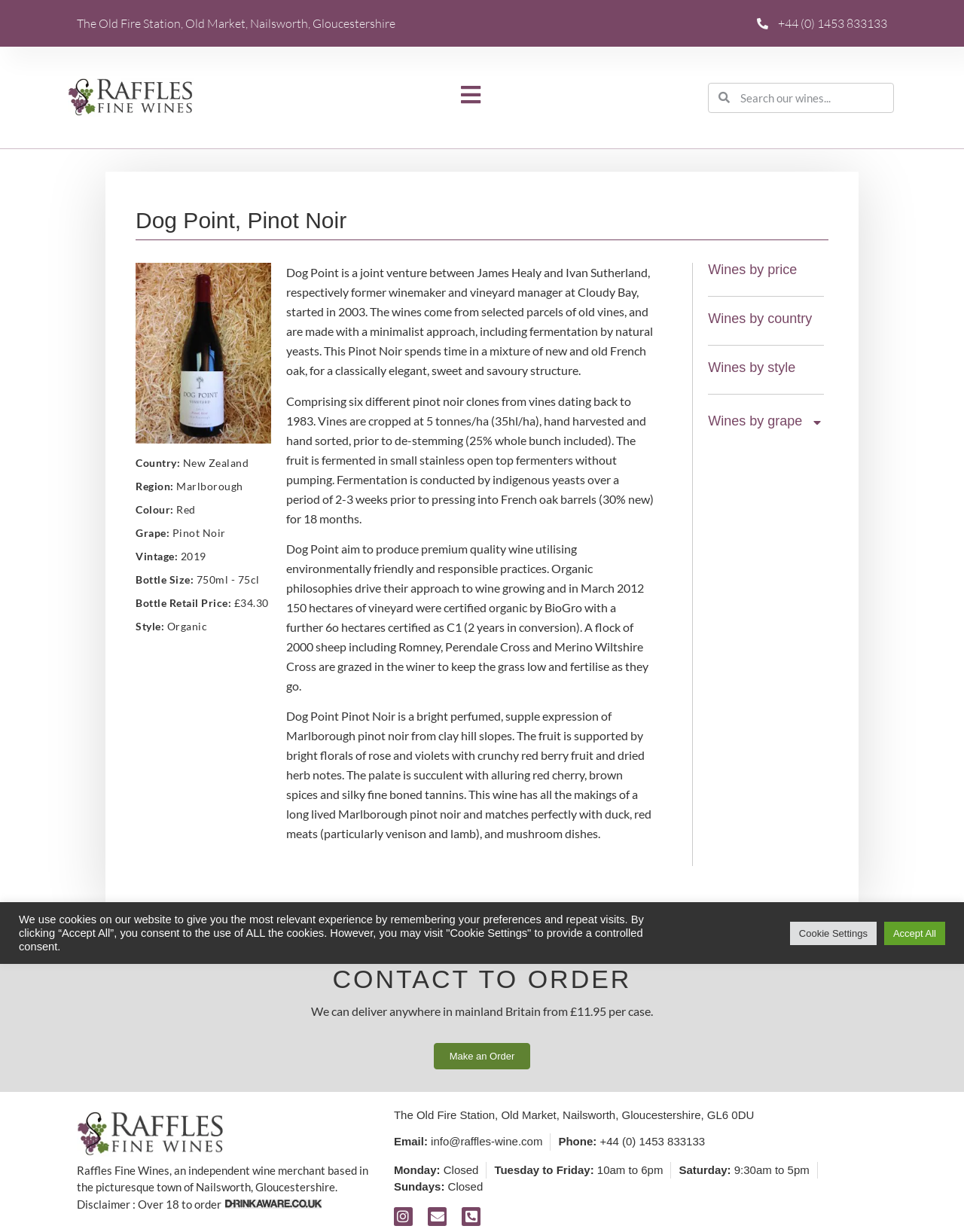Determine the bounding box coordinates of the clickable region to carry out the instruction: "Contact to order".

[0.45, 0.847, 0.55, 0.868]